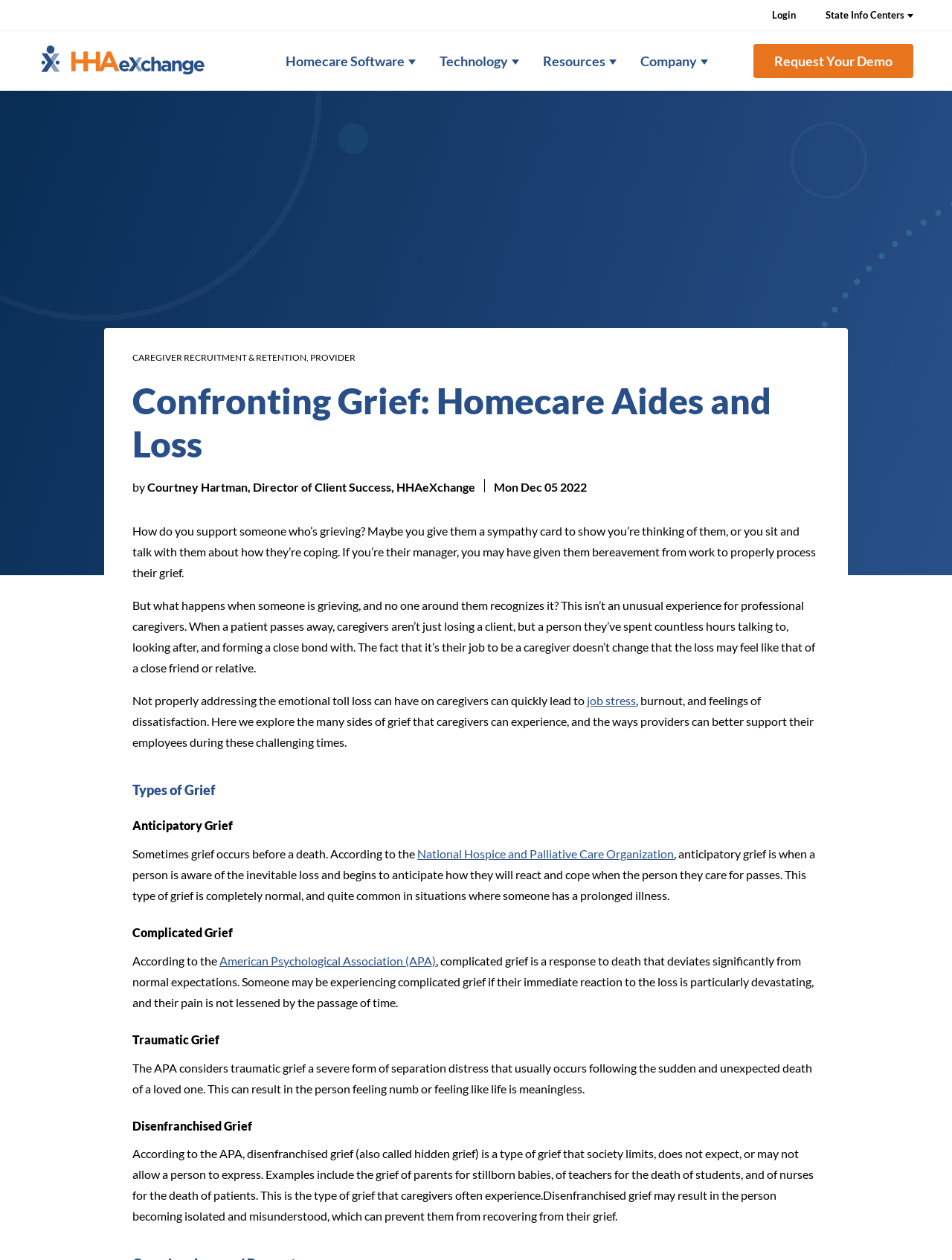Using the provided description Back to Top, find the bounding box coordinates for the UI element. Provide the coordinates in (top-left x, top-left y, bottom-right x, bottom-right y) format, ensuring all values are between 0 and 1.

[0.962, 0.726, 0.984, 0.744]